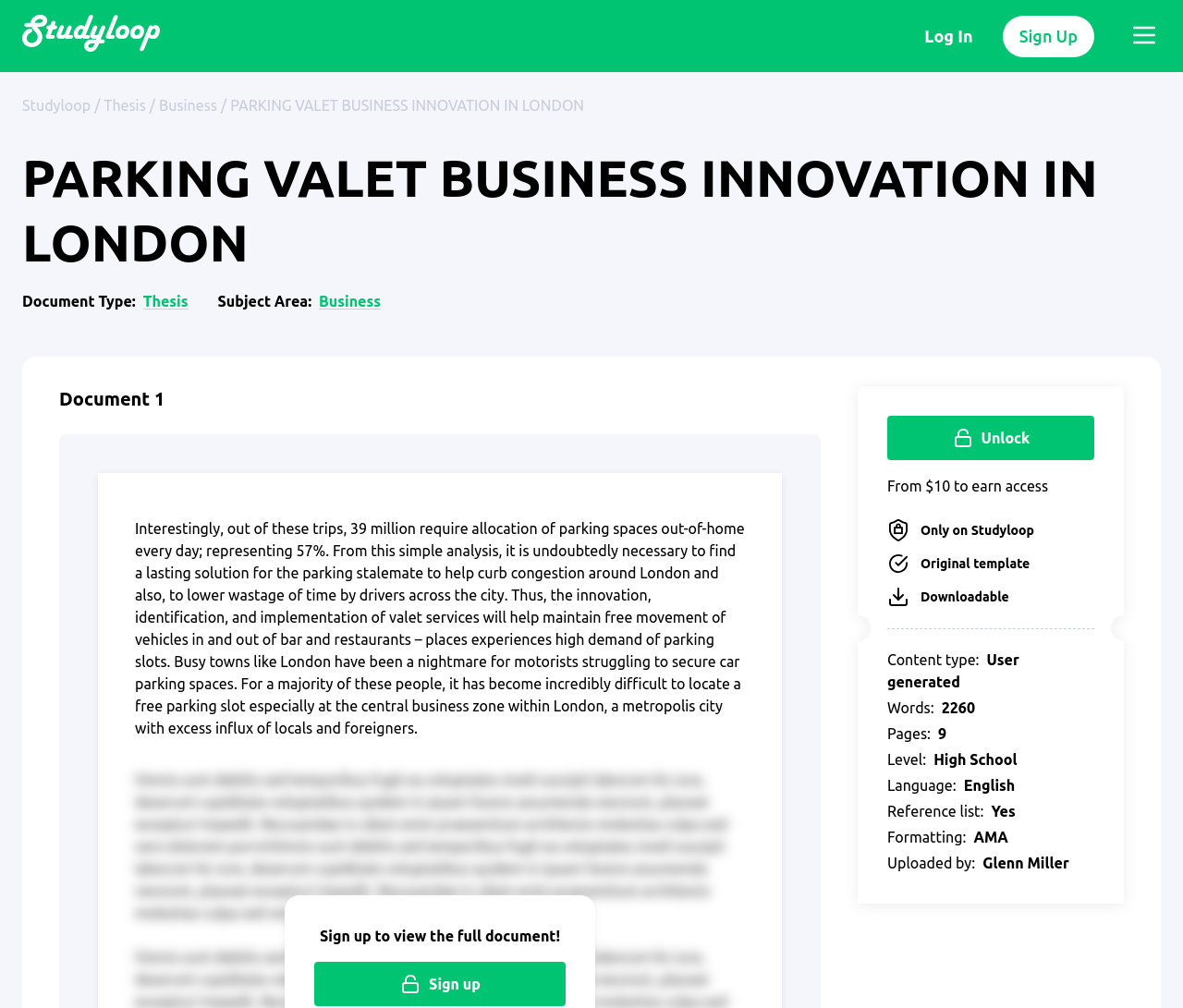Identify the bounding box coordinates of the clickable region required to complete the instruction: "Click on the 'Log In' link". The coordinates should be given as four float numbers within the range of 0 and 1, i.e., [left, top, right, bottom].

[0.781, 0.027, 0.822, 0.045]